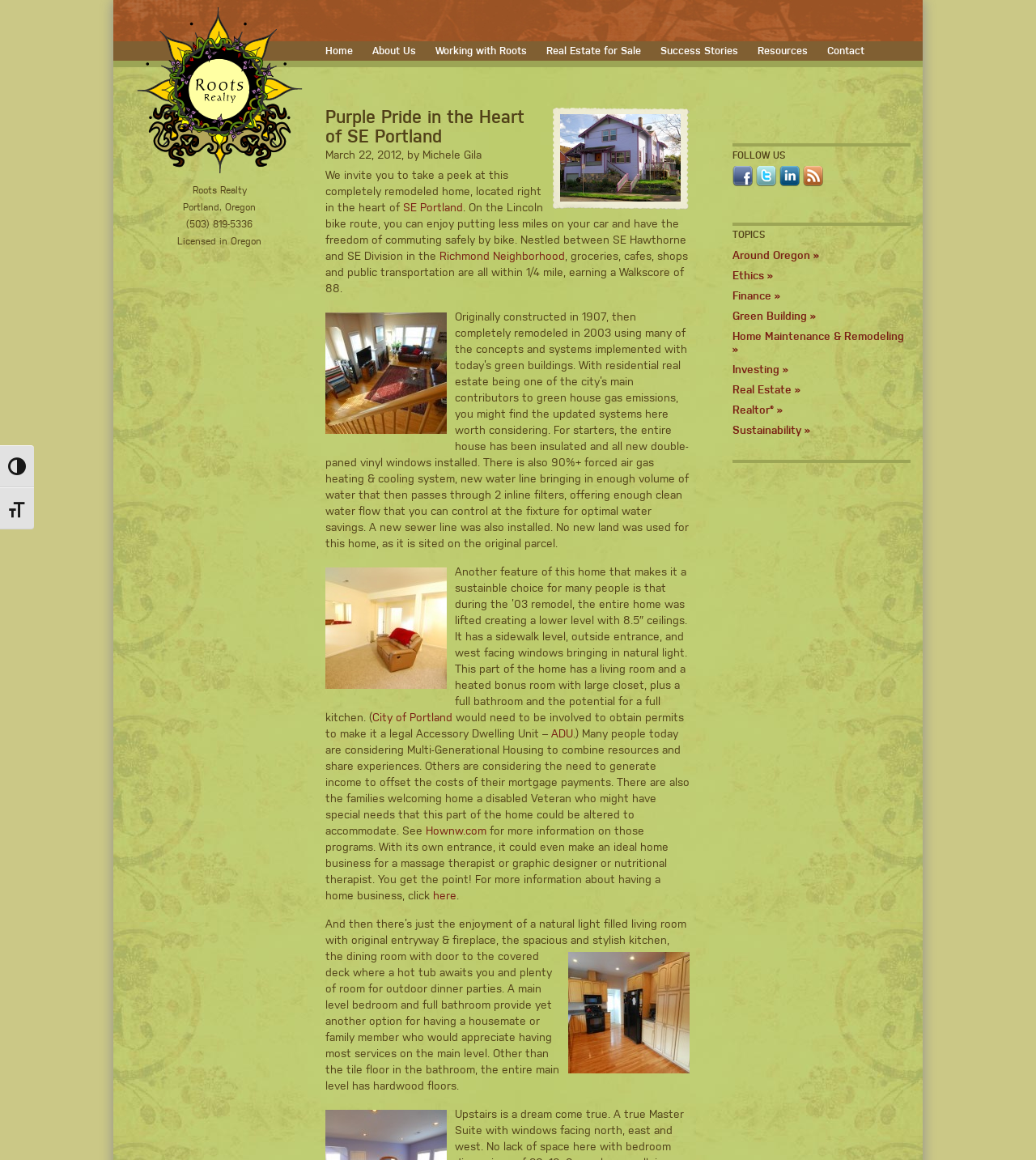What is the feature of the home that makes it a sustainable choice?
Please answer the question with as much detail as possible using the screenshot.

The feature of the home that makes it a sustainable choice can be inferred from the static text element 'Another feature of this home that makes it a sustainble choice for many people is that during the ’03 remodel, the entire home was lifted creating a lower level with 8.5″ ceilings. It has a sidewalk level, outside entrance, and west facing windows bringing in natural light.' which highlights the home's eco-friendly features.